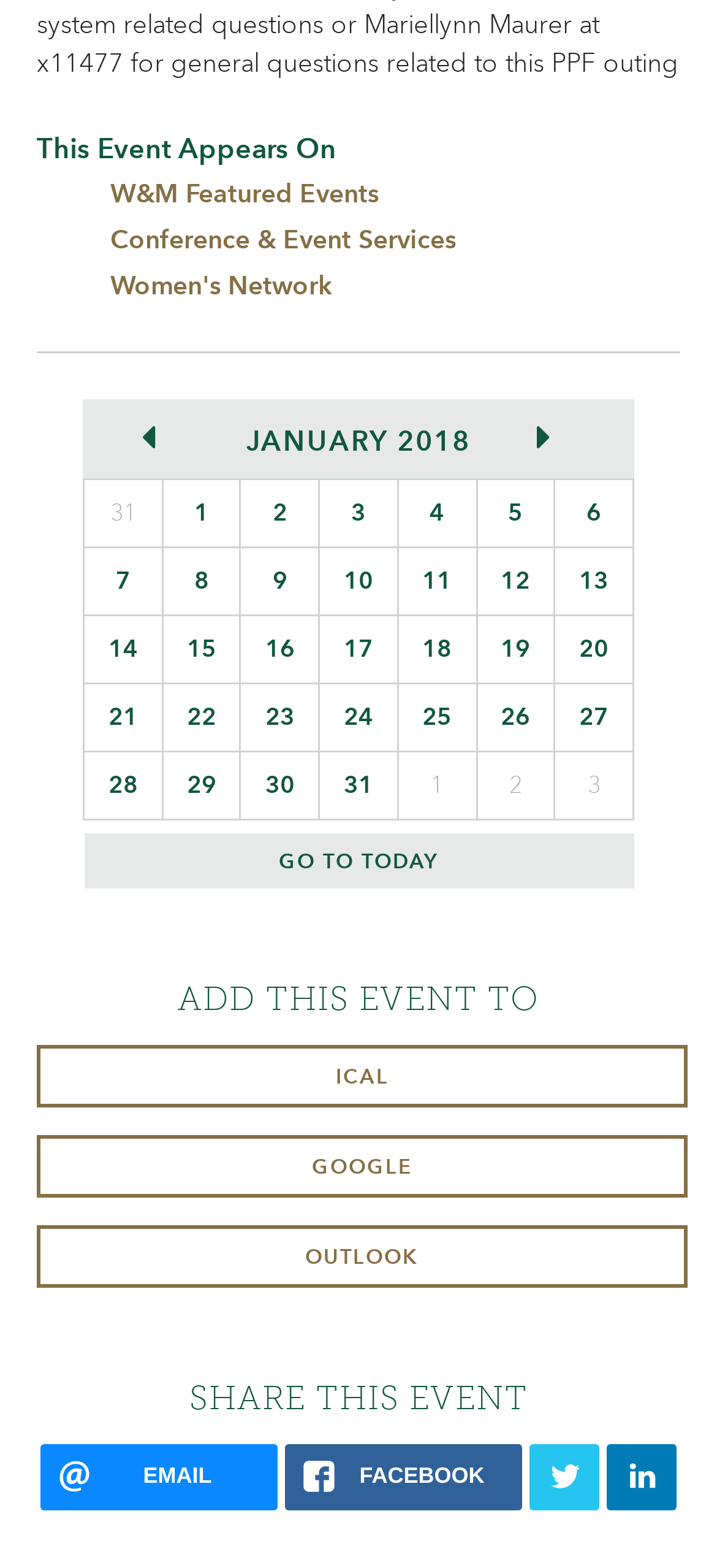Look at the image and write a detailed answer to the question: 
How many links are there in the calendar navigation?

I count the links 'PREVIOUS MONTH', 'JANUARY 2018', and 'NEXT MONTH' in the calendar navigation section, which totals 3 links.